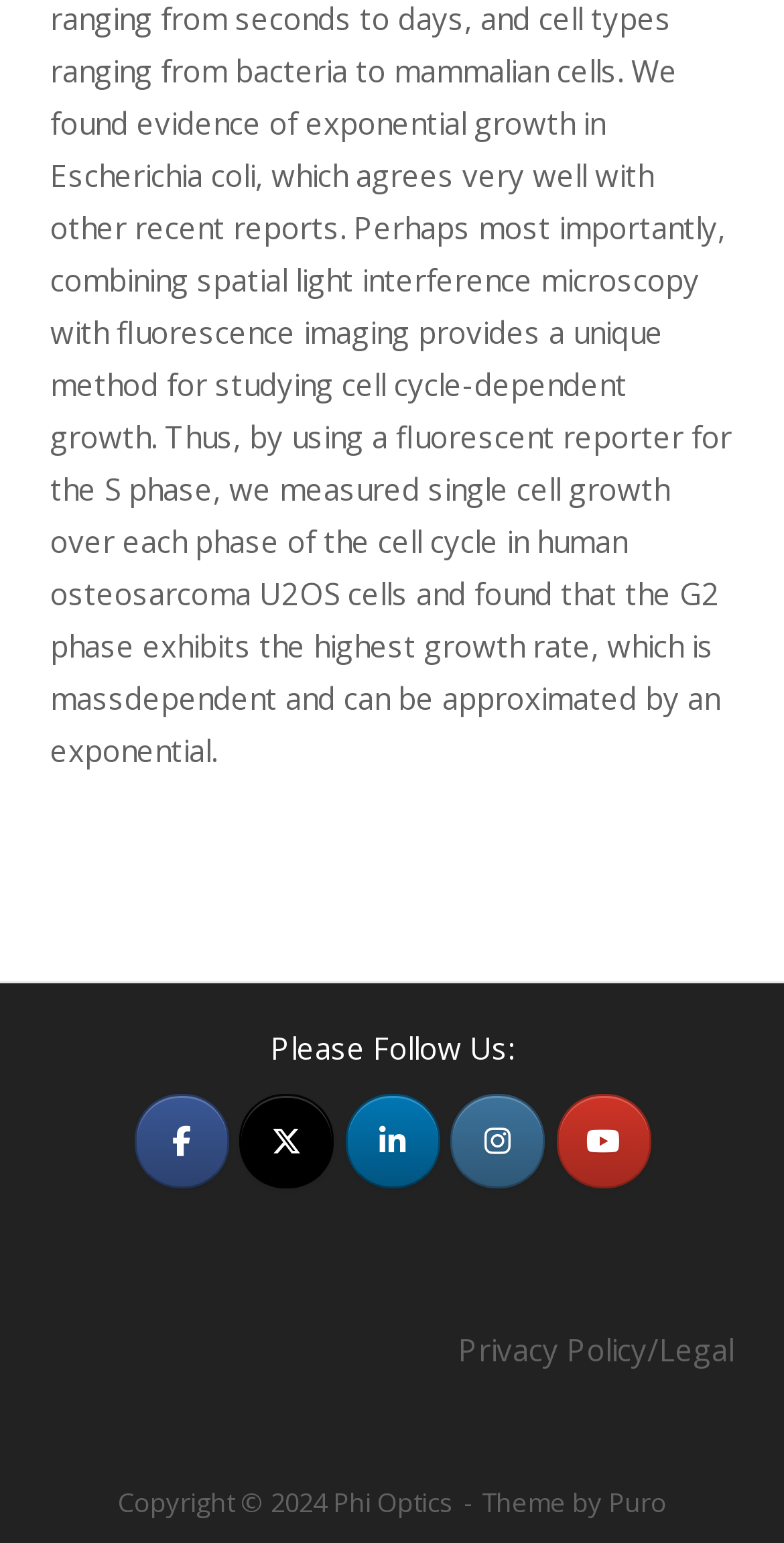Extract the bounding box coordinates for the described element: "Privacy Policy/Legal". The coordinates should be represented as four float numbers between 0 and 1: [left, top, right, bottom].

[0.585, 0.861, 0.936, 0.887]